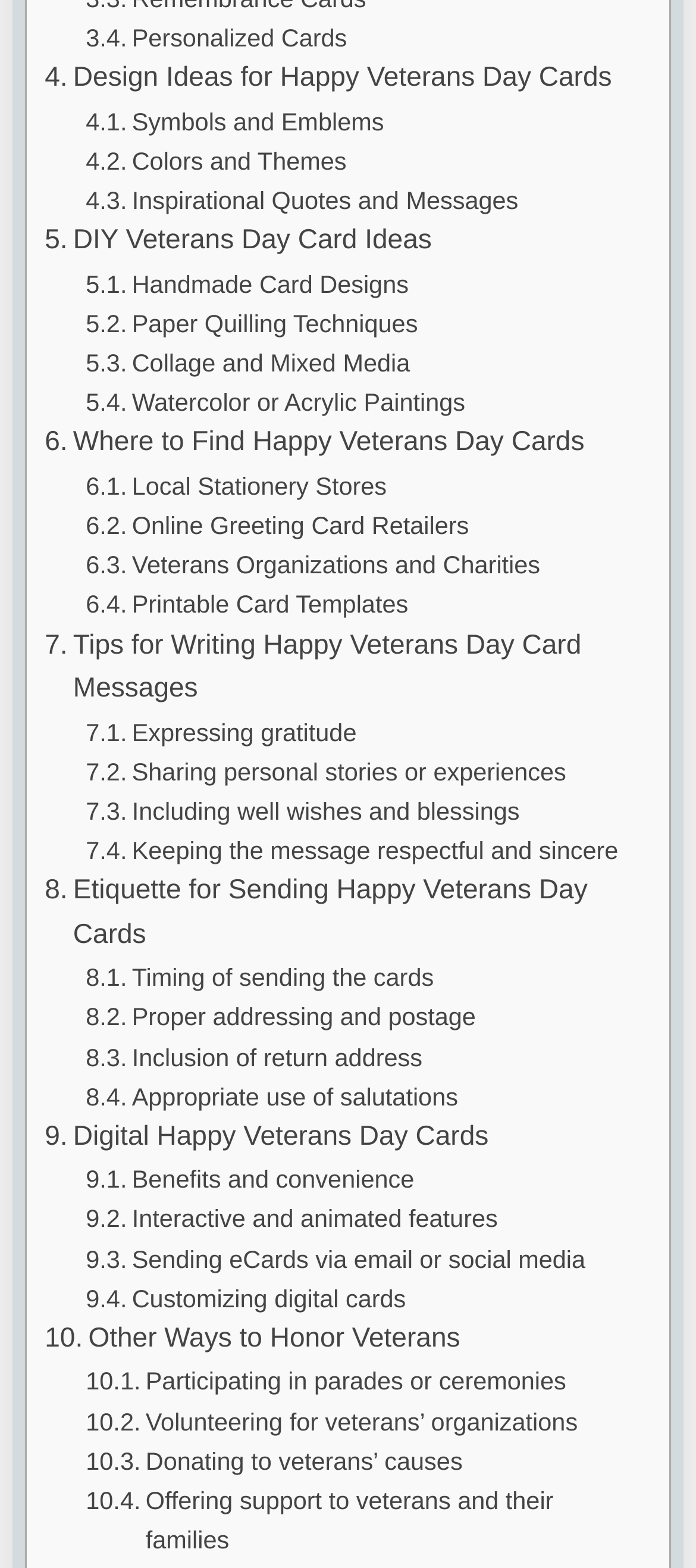Identify the bounding box coordinates of the clickable region necessary to fulfill the following instruction: "Read about 'Other Ways to Honor Veterans'". The bounding box coordinates should be four float numbers between 0 and 1, i.e., [left, top, right, bottom].

[0.064, 0.84, 0.661, 0.868]